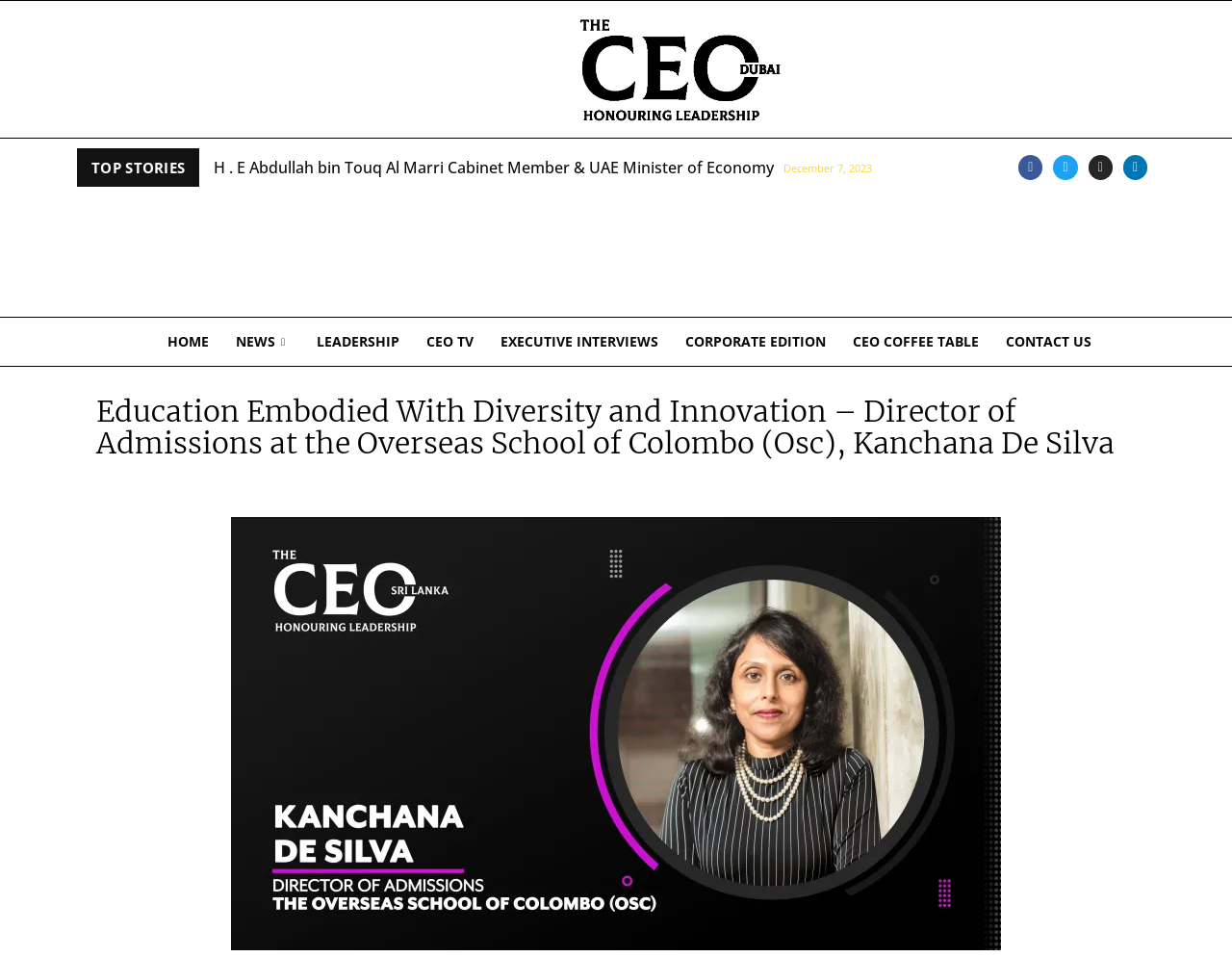What is the name of the person in the article?
Please elaborate on the answer to the question with detailed information.

I found the name by looking at the heading 'Education Embodied With Diversity and Innovation – Director of Admissions at the Overseas School of Colombo (Osc), Kanchana De Silva'.